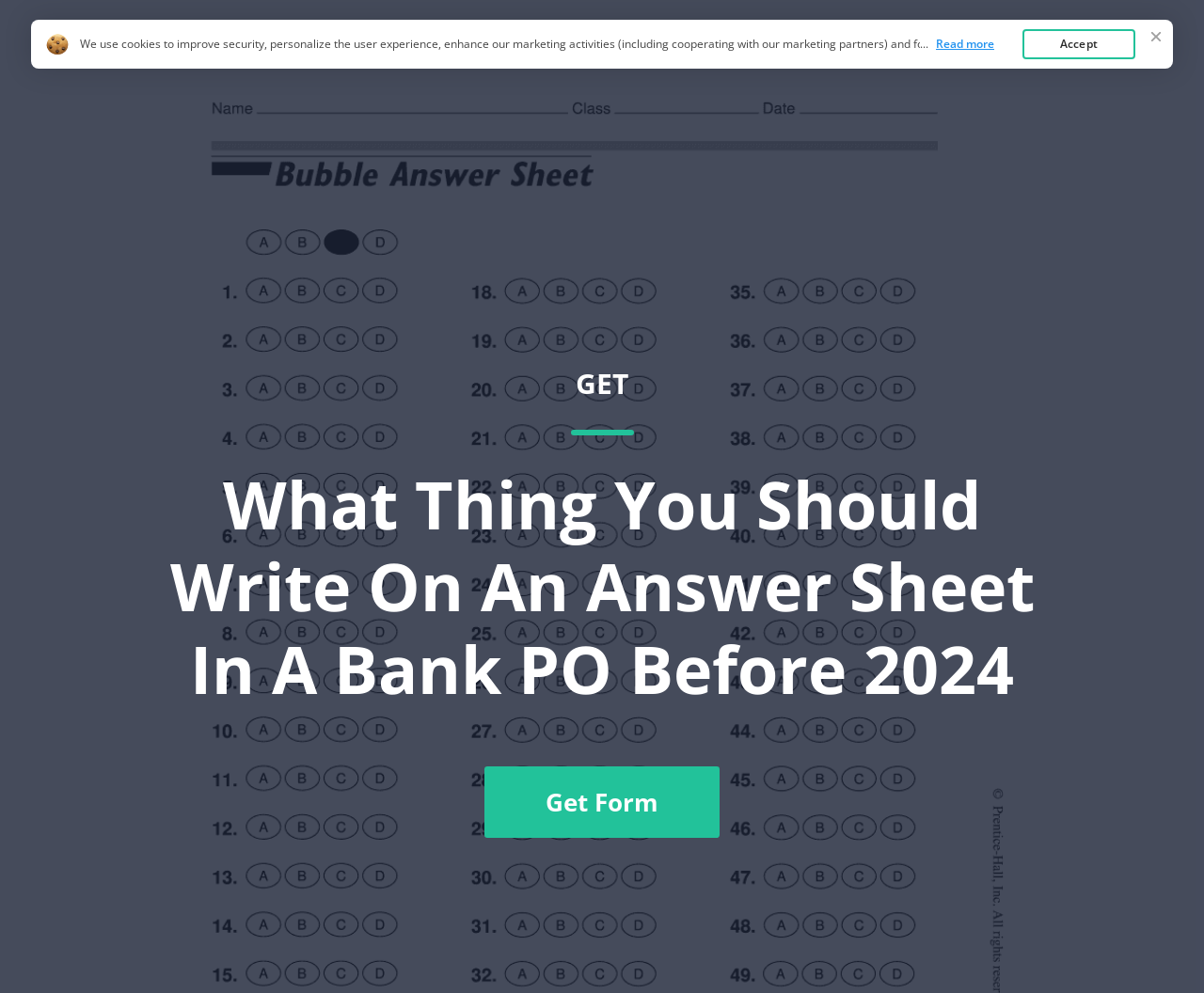What is the position of the 'Home' link relative to the 'FAQ' link?
Please answer the question with as much detail and depth as you can.

By comparing the bounding box coordinates of the 'Home' link ([0.701, 0.049, 0.737, 0.07]) and the 'FAQ' link ([0.765, 0.049, 0.794, 0.07]), we can determine that the 'Home' link is positioned to the left of the 'FAQ' link.